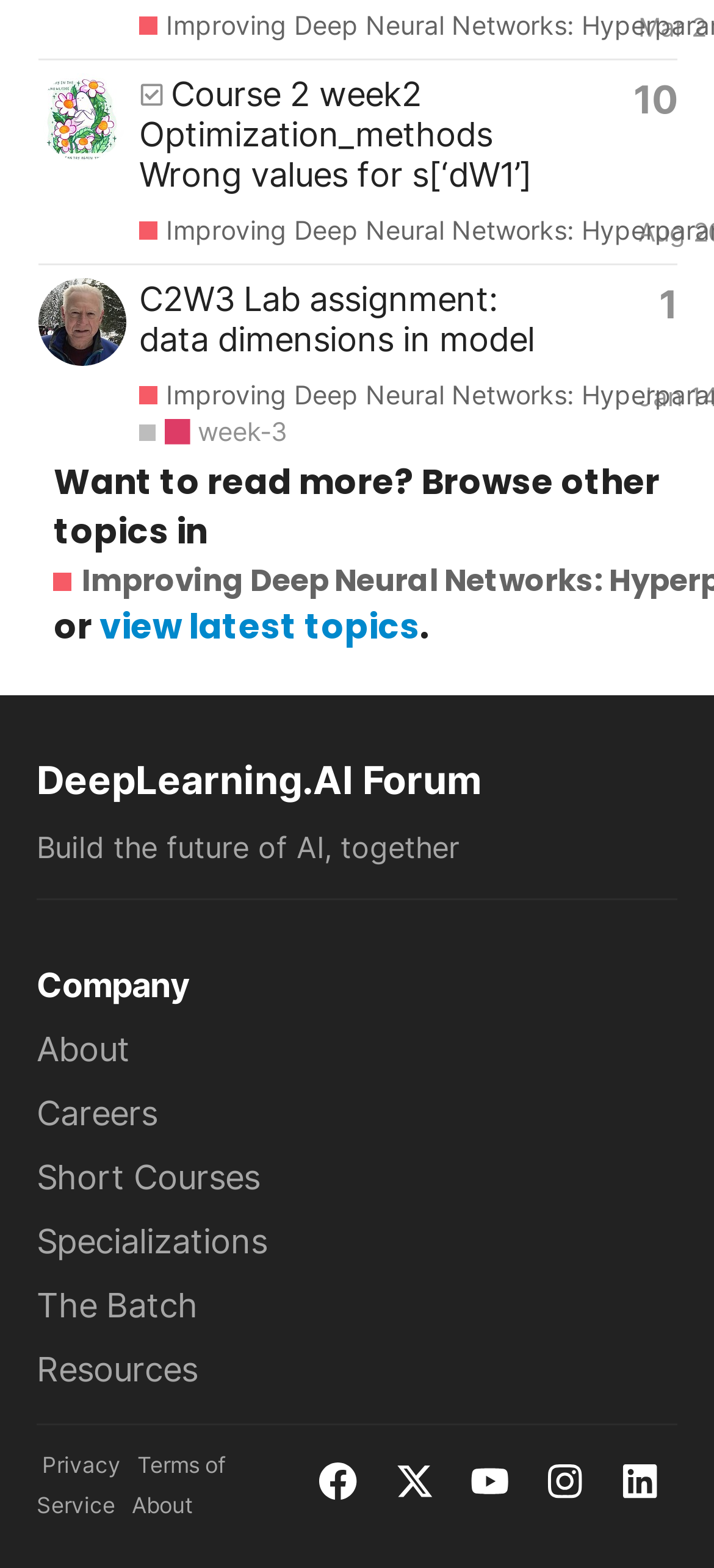Could you locate the bounding box coordinates for the section that should be clicked to accomplish this task: "View latest topics".

[0.139, 0.384, 0.588, 0.415]